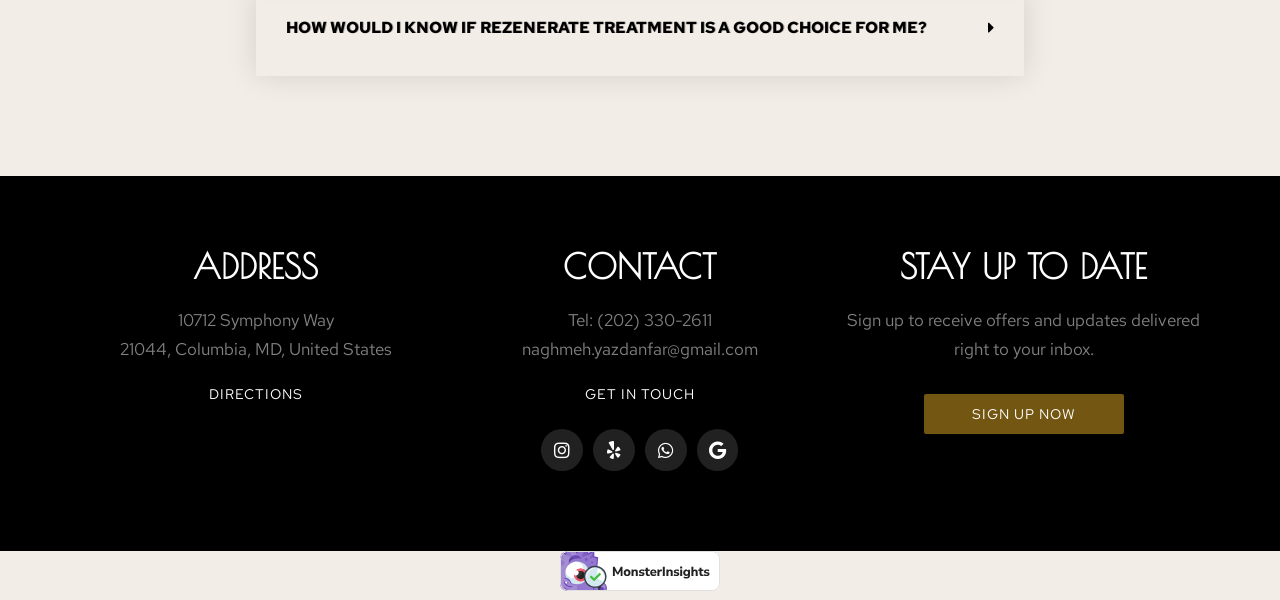Identify the bounding box coordinates of the specific part of the webpage to click to complete this instruction: "Sign up for updates".

[0.722, 0.657, 0.878, 0.724]